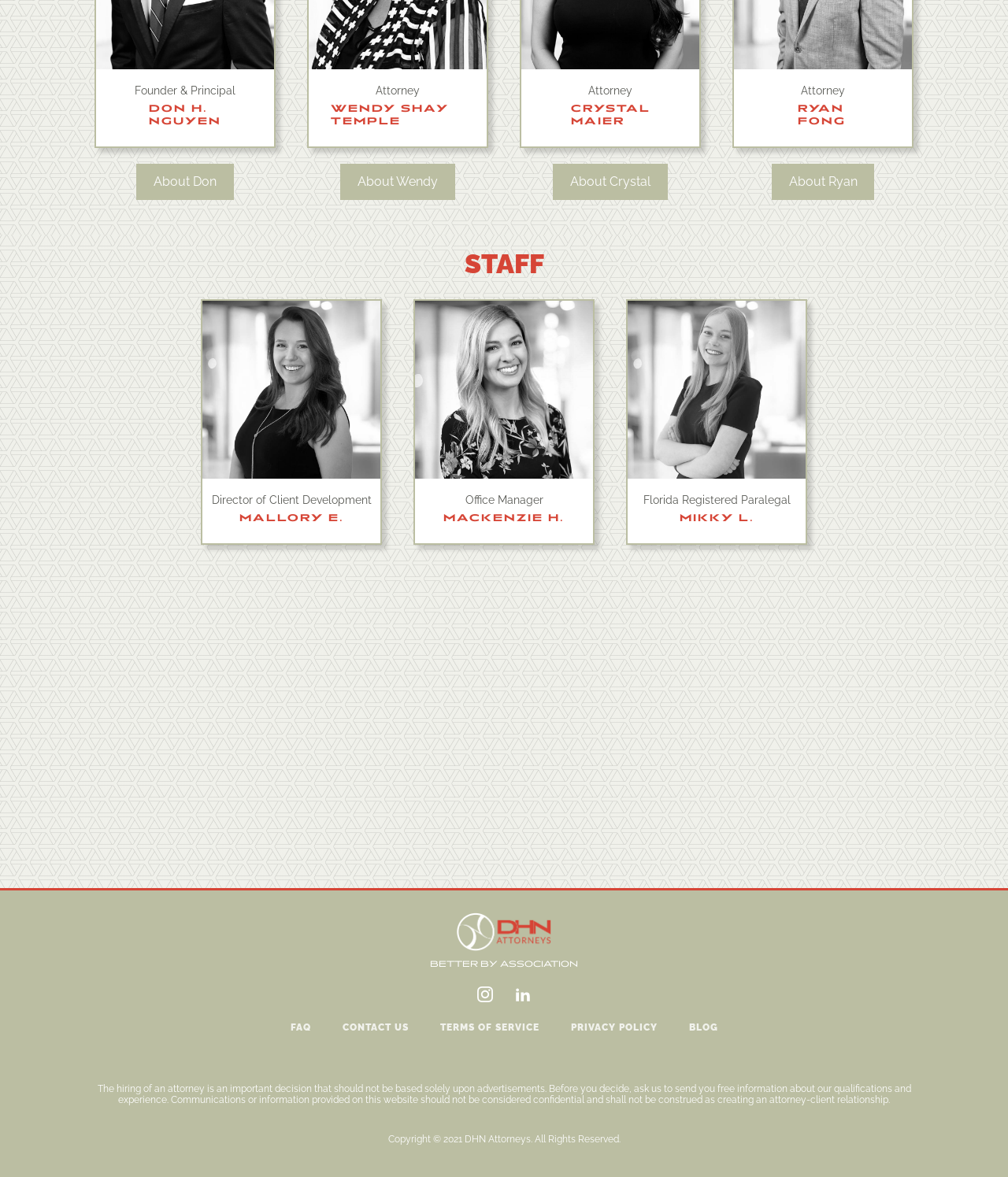Identify the bounding box of the UI component described as: "Contact Us".

[0.324, 0.858, 0.421, 0.889]